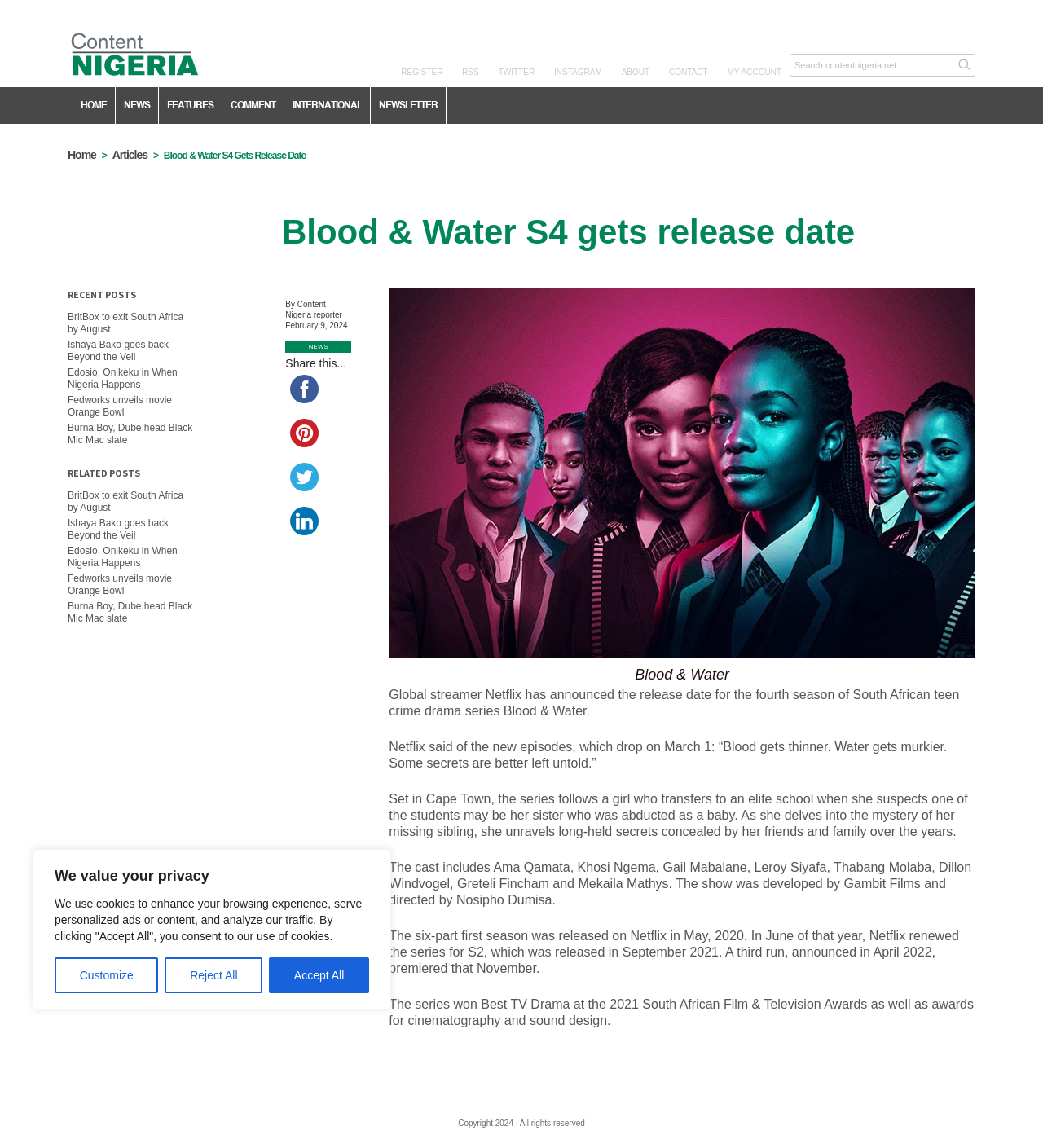Extract the main heading from the webpage content.

Blood & Water S4 gets release date